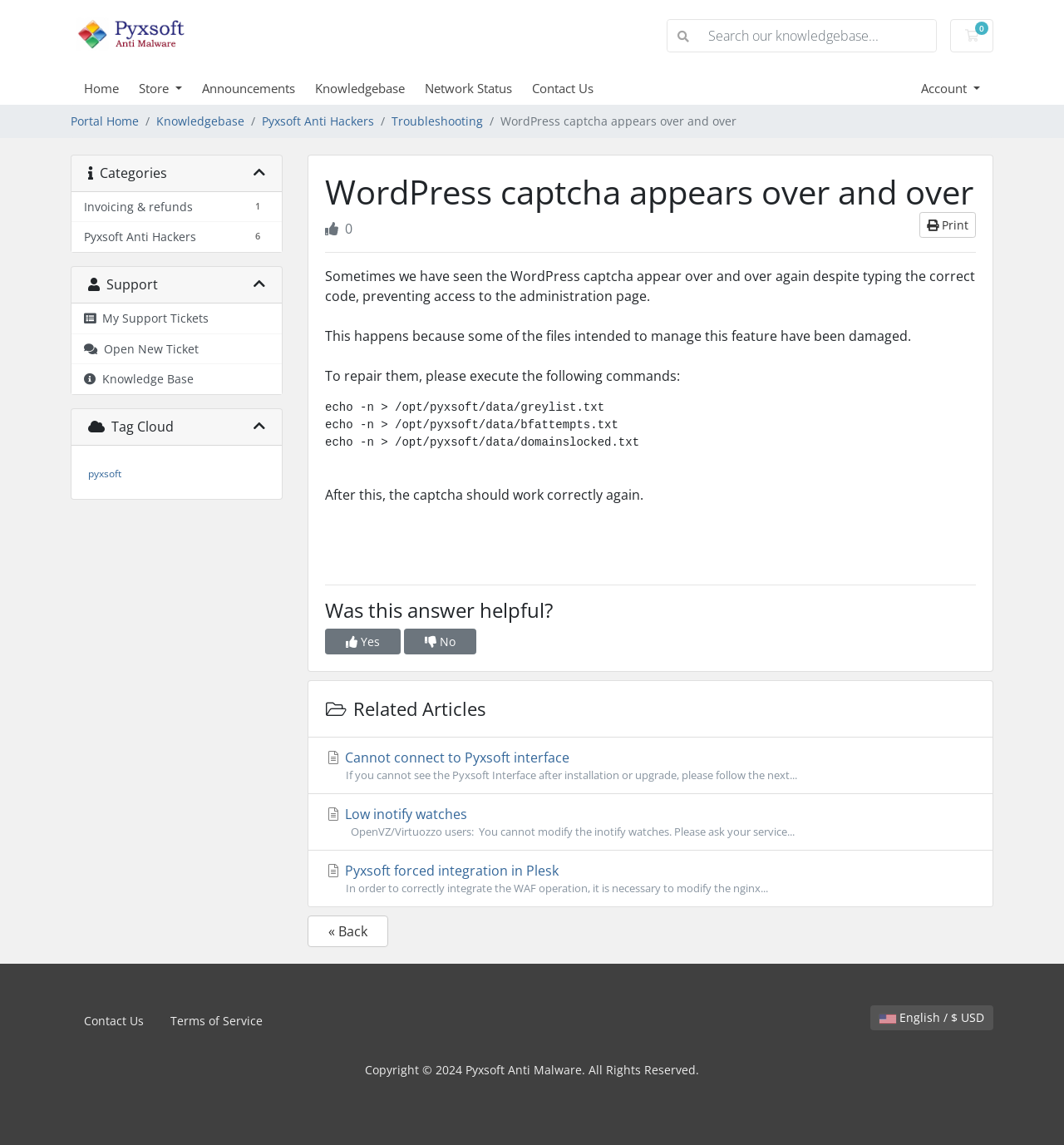What is the purpose of the 'Tag Cloud' section?
Using the visual information, respond with a single word or phrase.

Not specified